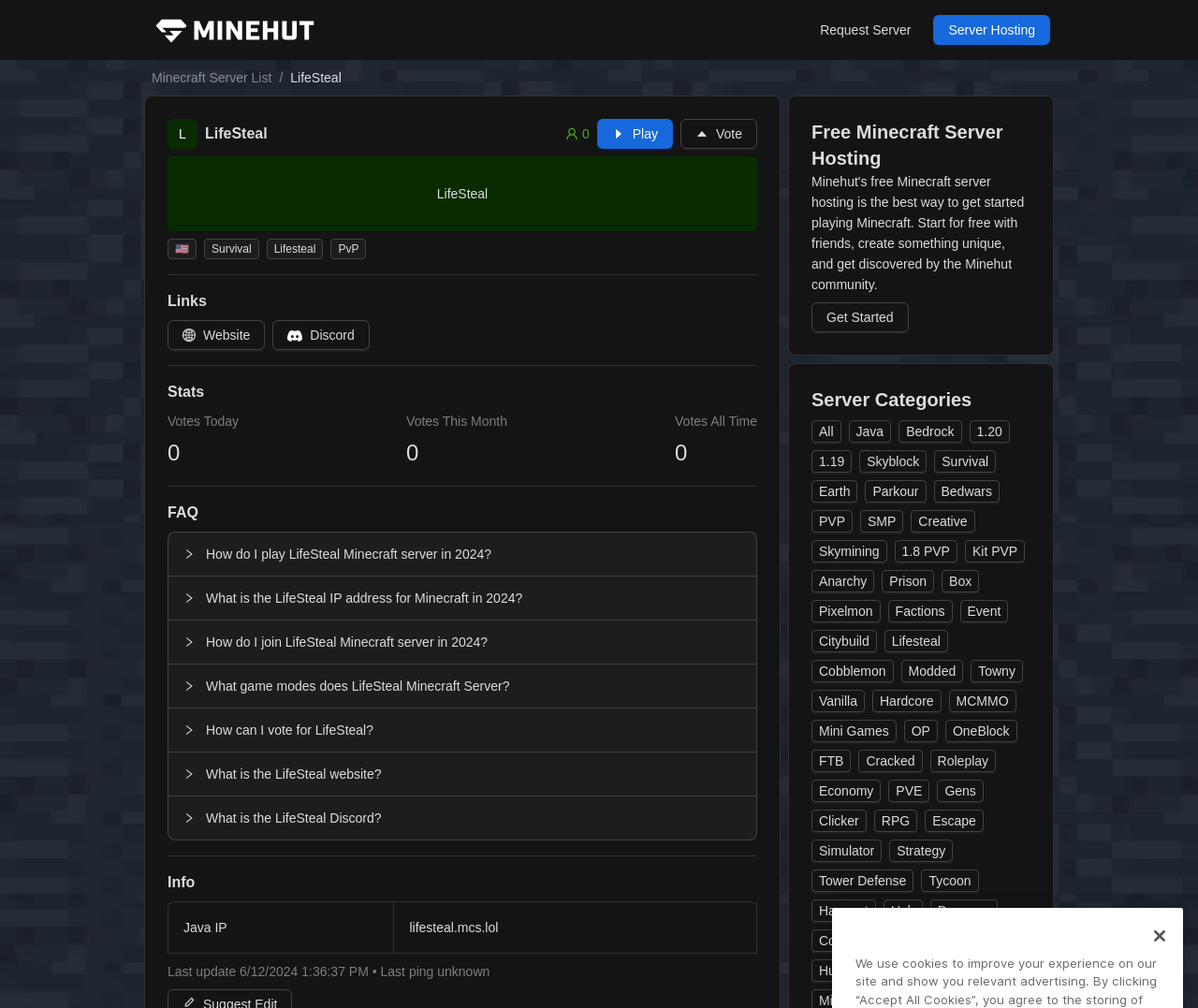Answer this question in one word or a short phrase: How can I play LifeSteal Minecraft server in 2024?

Click the 'caret-right Play' button